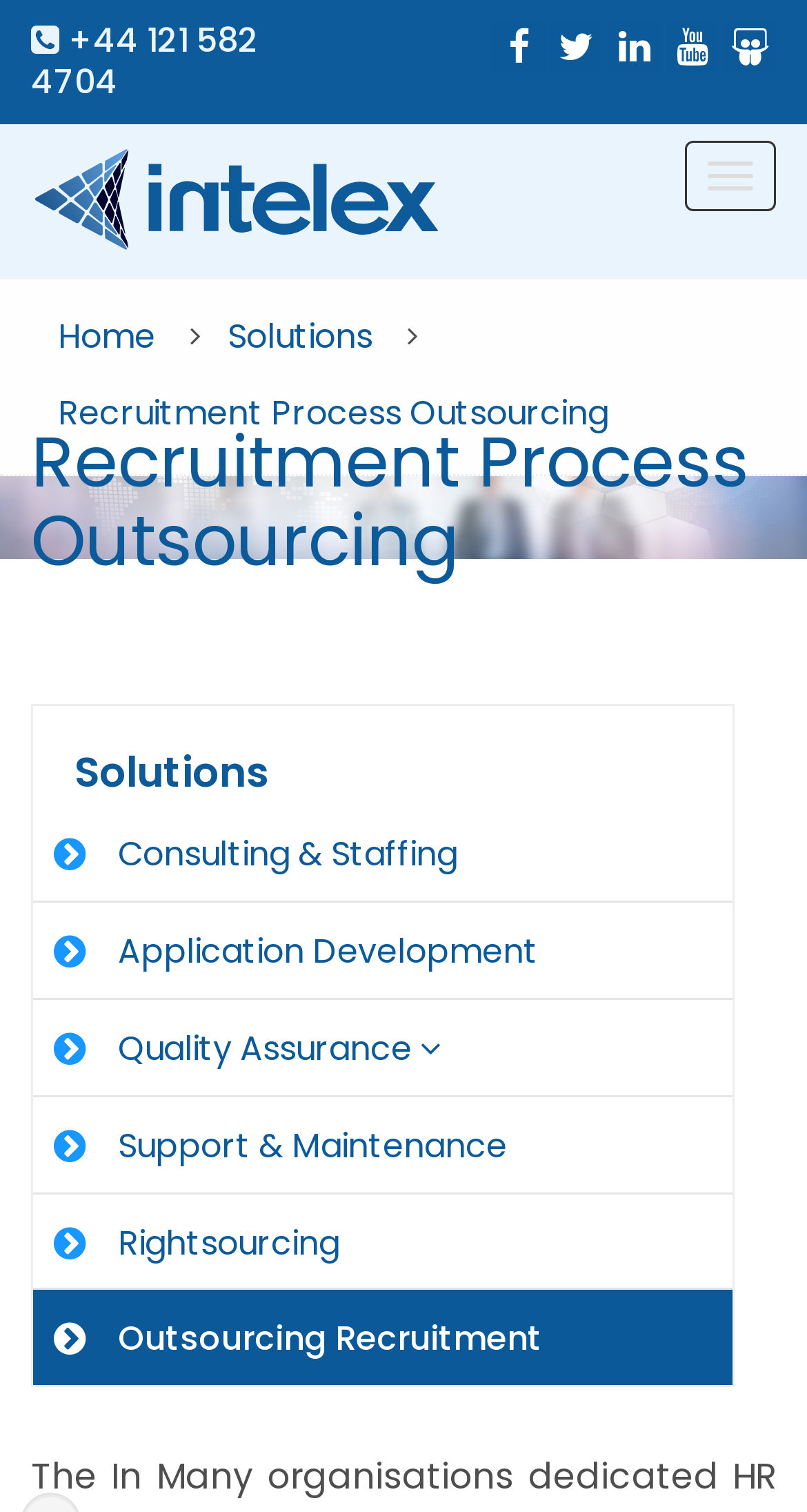Elaborate on the information and visuals displayed on the webpage.

The webpage is about Intelex Systems' Recruitment Process Outsourcing. At the top left, there is a phone number "+44 121 582 4704" displayed. Next to it, there are five social media links, represented by icons, aligned horizontally. Below these elements, there is a button on the right side, and a logo of Intelex Systems on the left side, which is also a link.

The main navigation menu is located below the logo, with links to "Home" and a "Solutions" dropdown menu. The title "Recruitment Process Outsourcing" is prominently displayed below the navigation menu, followed by a brief description of the service.

On the top right, there is a banner image related to "About Intelex". Below the banner, there are two main sections. The first section has a heading "Recruitment Process Outsourcing" and the second section has a heading "Solutions". Under the "Solutions" heading, there are five links to different services offered by Intelex Systems, including "Consulting & Staffing", "Application Development", "Quality Assurance", "Support & Maintenance", "Rightsourcing", and "Outsourcing Recruitment".